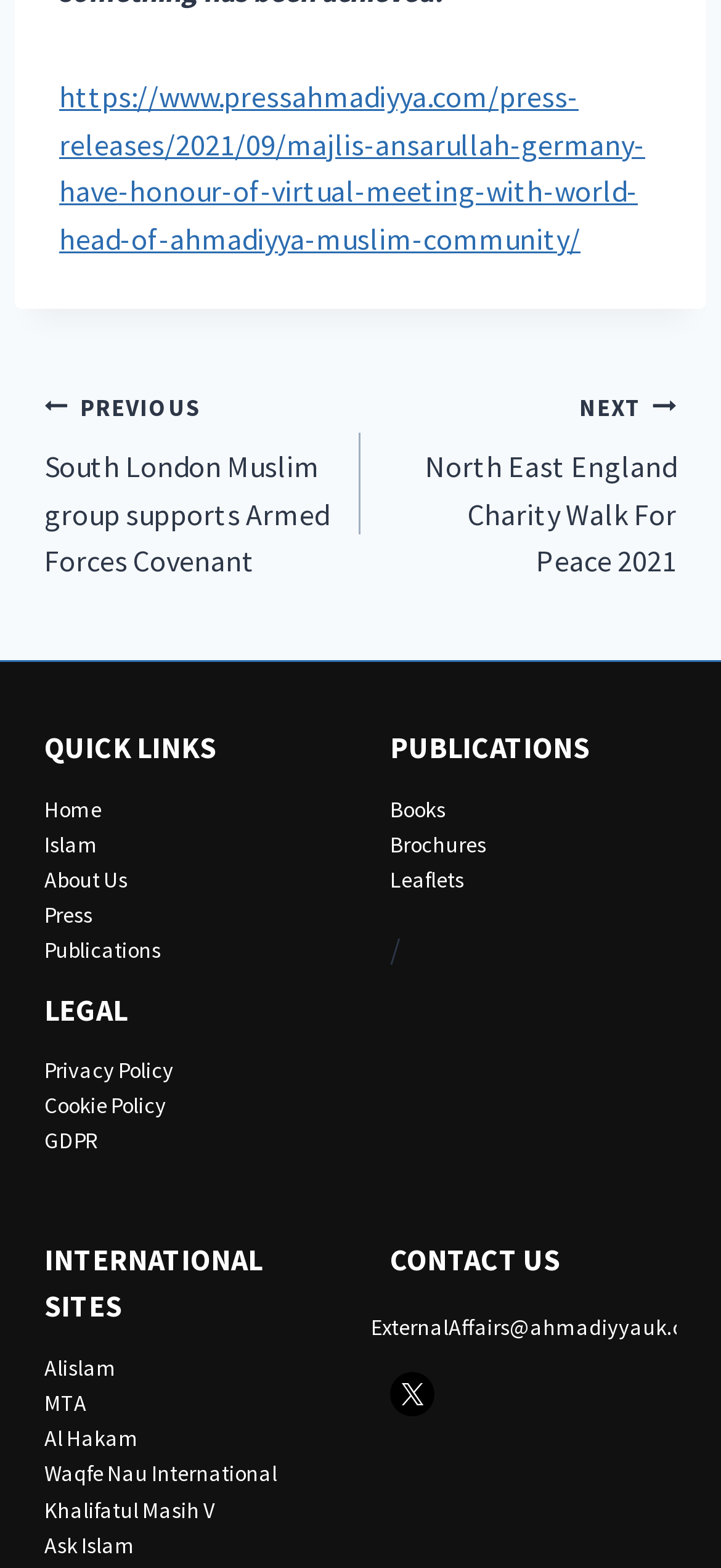Can you look at the image and give a comprehensive answer to the question:
How many links are there in the QUICK LINKS section?

I counted the links under the 'QUICK LINKS' section, which are 'Home', 'Islam', 'About Us', 'Press', and 'Publications', totaling 5 links.